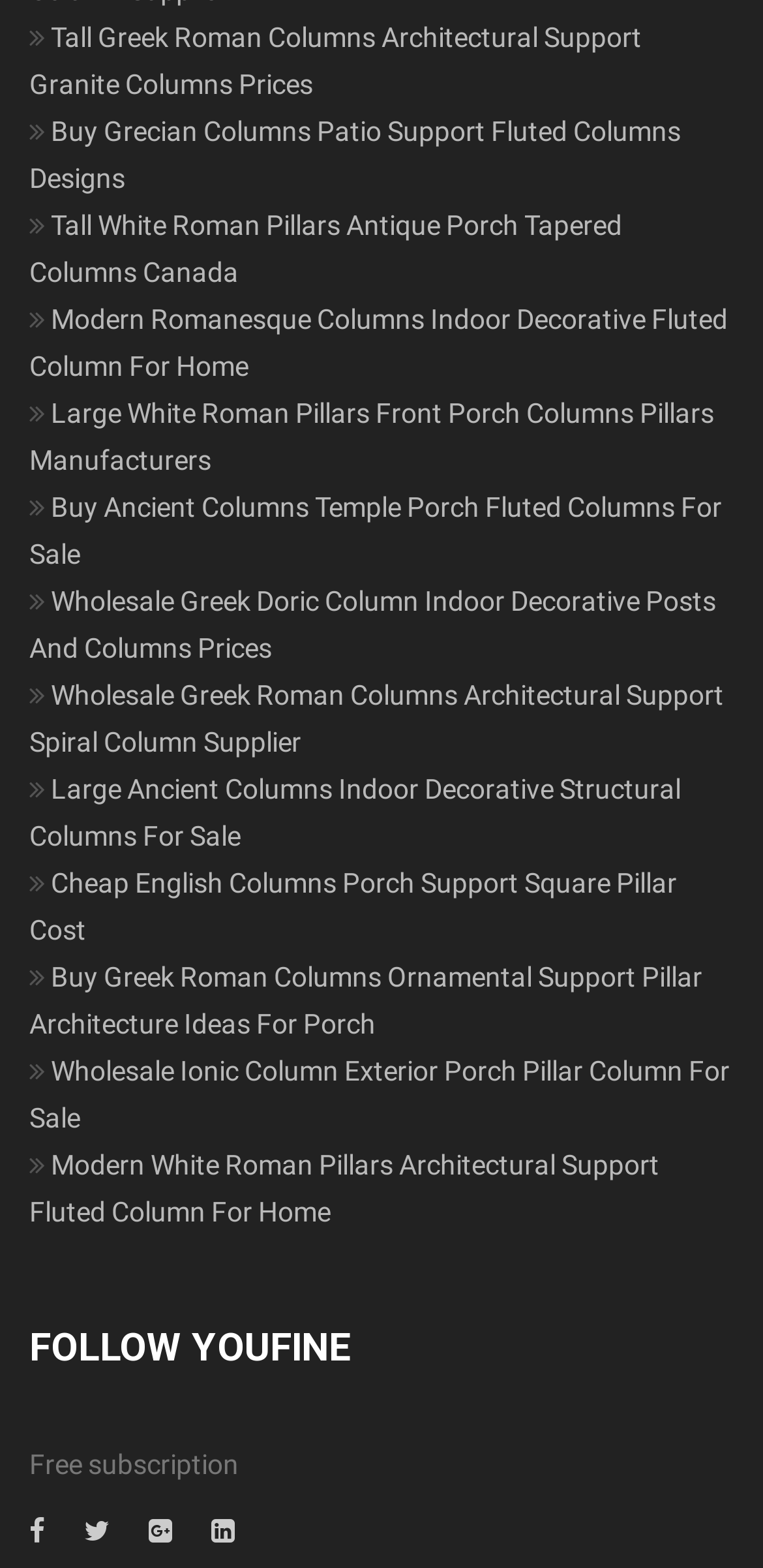Identify the bounding box coordinates of the region that needs to be clicked to carry out this instruction: "View the article posted on May 9, 2024". Provide these coordinates as four float numbers ranging from 0 to 1, i.e., [left, top, right, bottom].

None